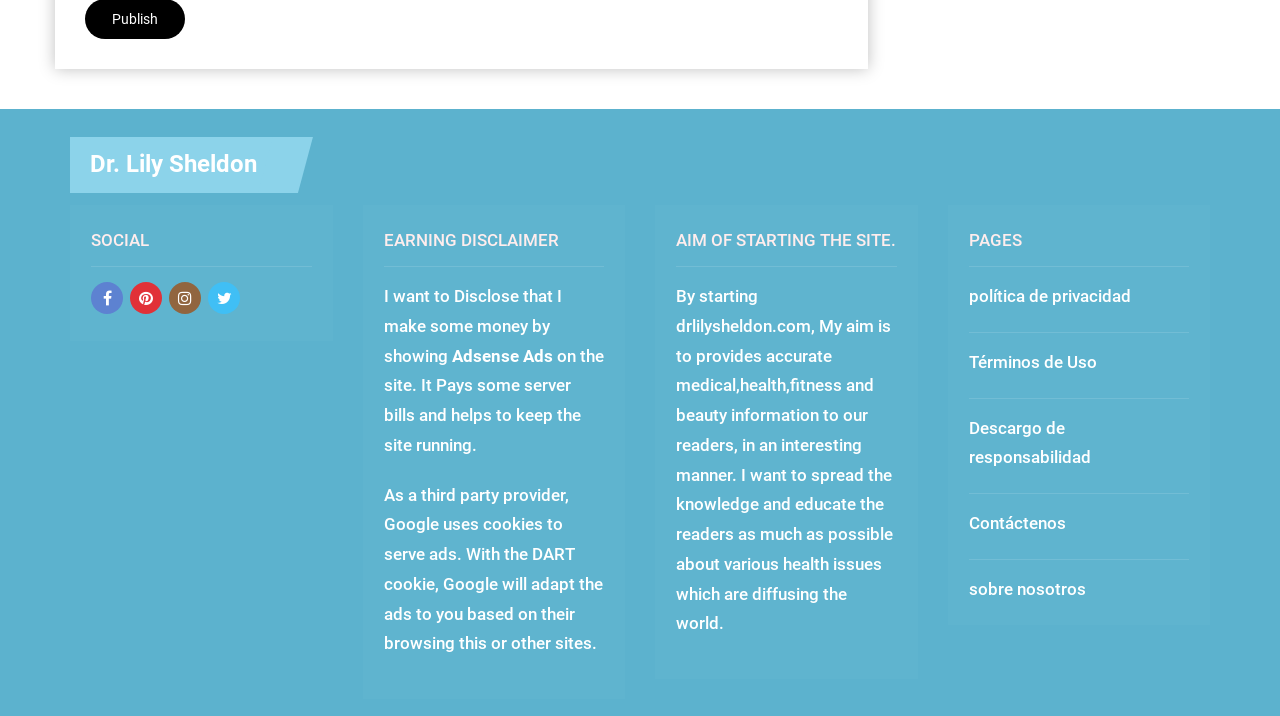Please locate the bounding box coordinates for the element that should be clicked to achieve the following instruction: "Click the Facebook link". Ensure the coordinates are given as four float numbers between 0 and 1, i.e., [left, top, right, bottom].

[0.071, 0.394, 0.096, 0.439]